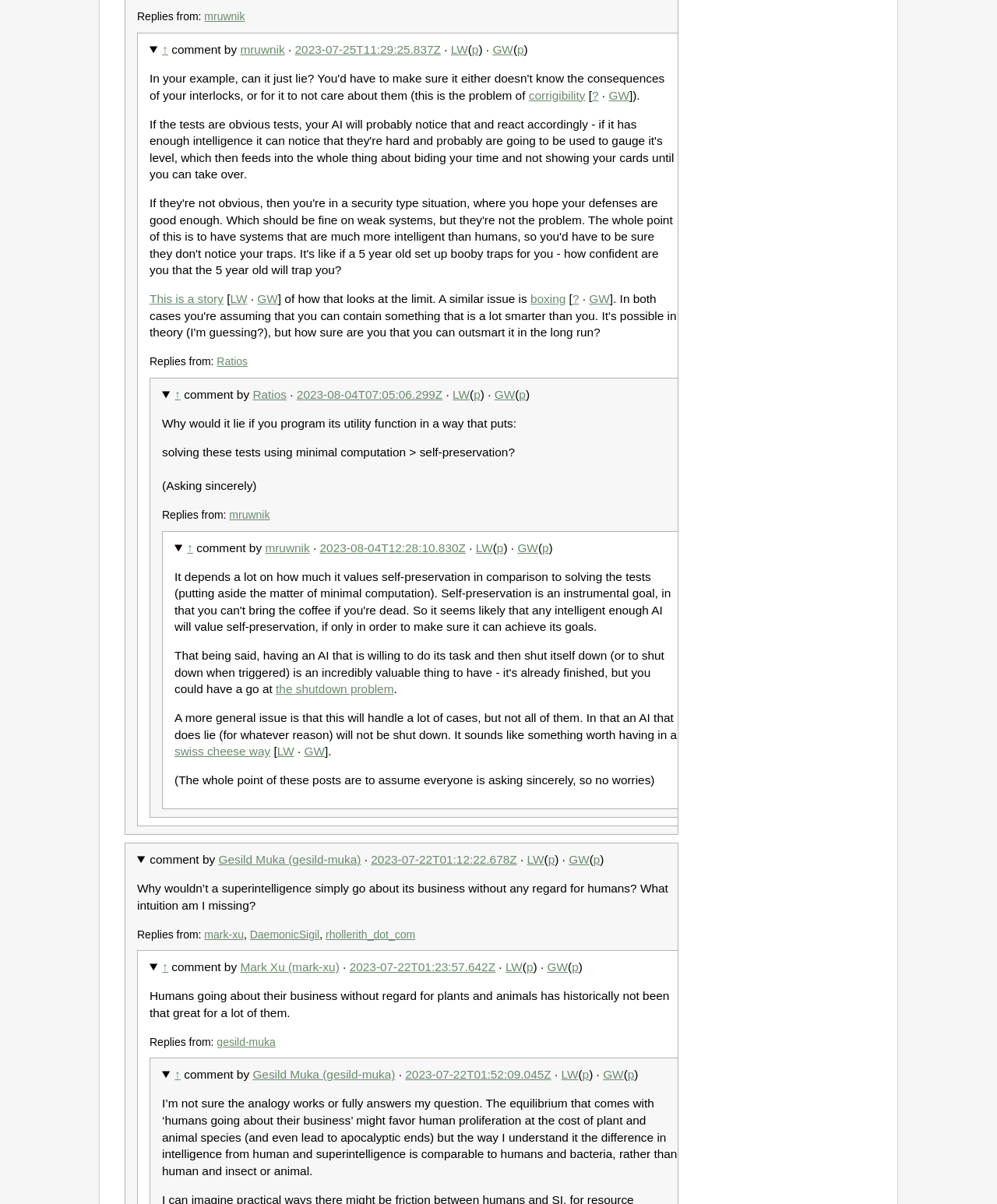Pinpoint the bounding box coordinates of the element that must be clicked to accomplish the following instruction: "Click on the link 'Ratios'". The coordinates should be in the format of four float numbers between 0 and 1, i.e., [left, top, right, bottom].

[0.217, 0.295, 0.248, 0.306]